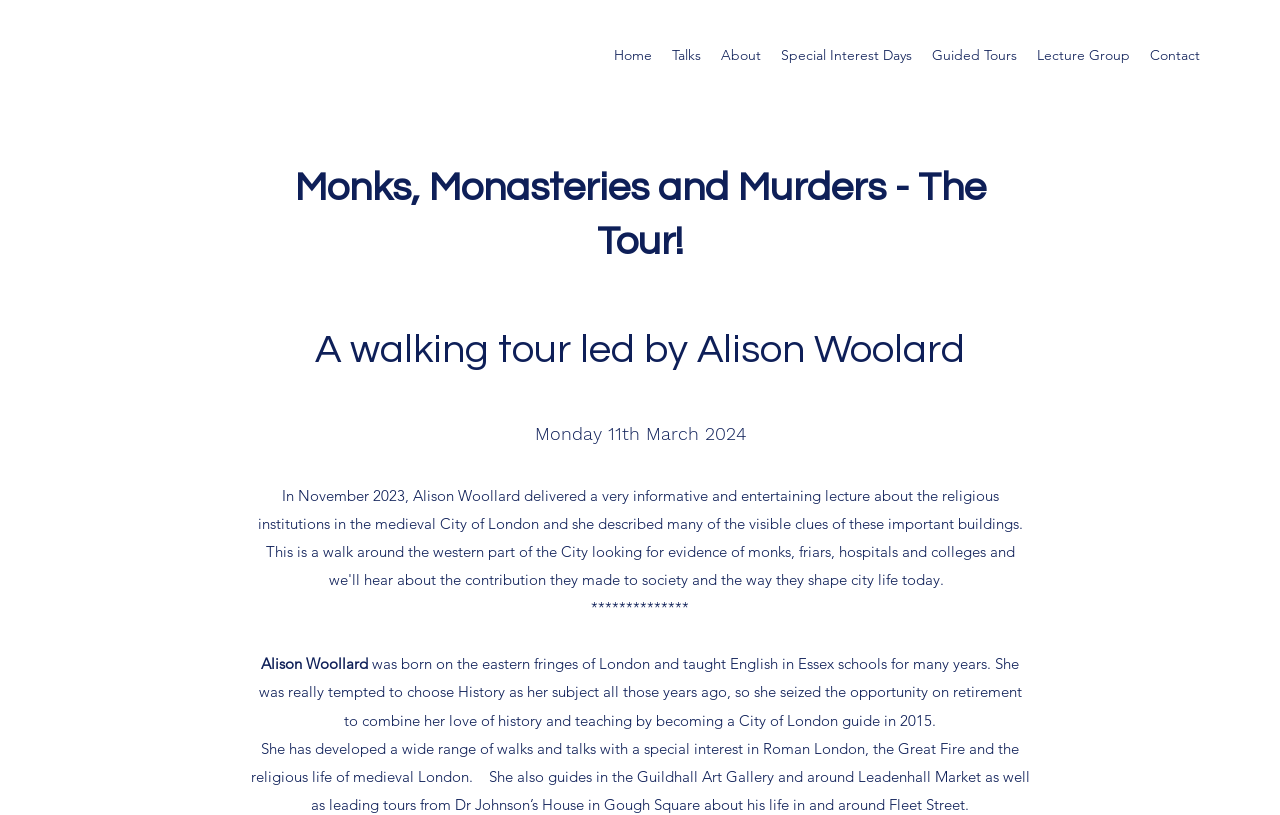Specify the bounding box coordinates (top-left x, top-left y, bottom-right x, bottom-right y) of the UI element in the screenshot that matches this description: Lecture Group

[0.802, 0.049, 0.891, 0.086]